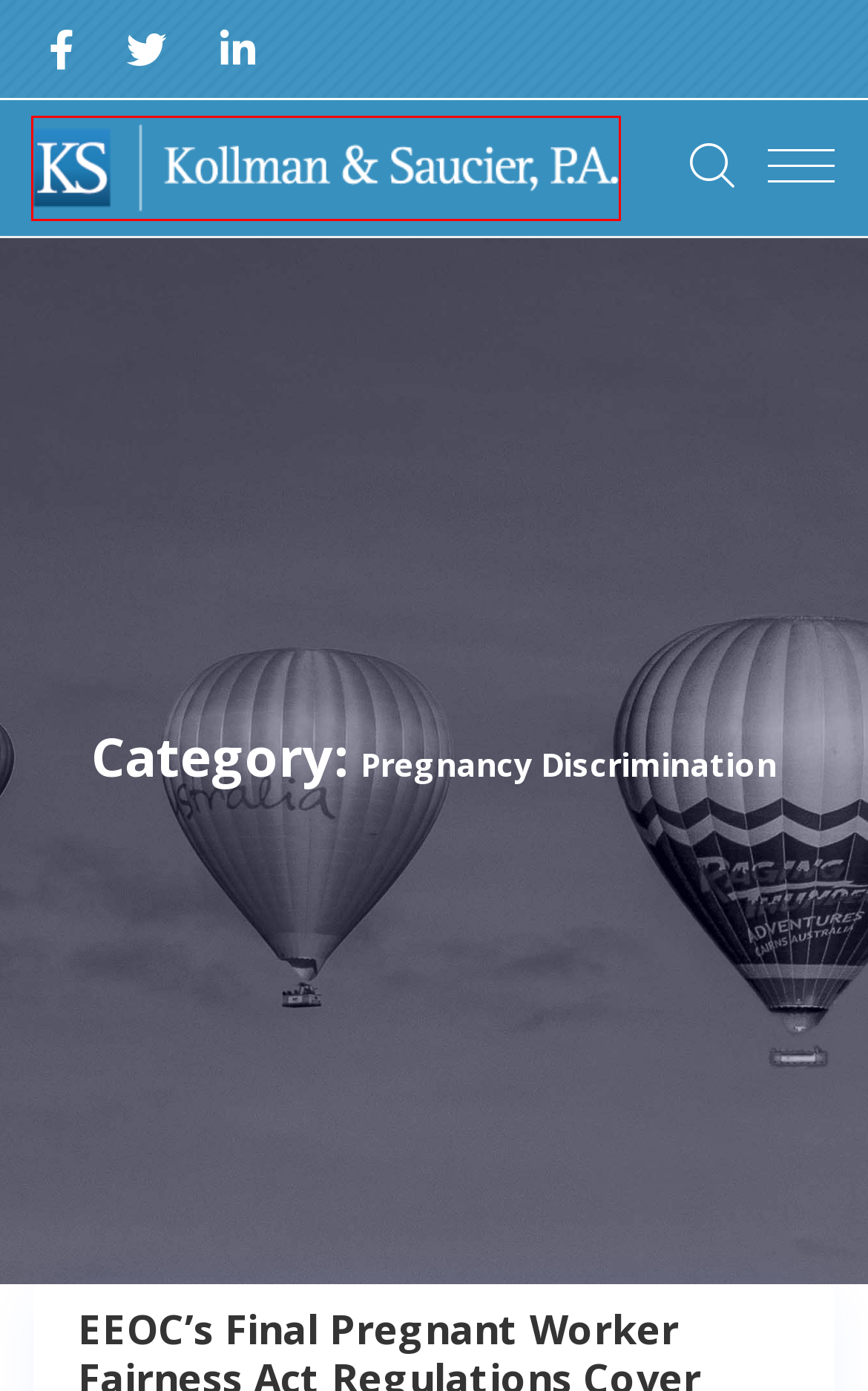Look at the screenshot of a webpage that includes a red bounding box around a UI element. Select the most appropriate webpage description that matches the page seen after clicking the highlighted element. Here are the candidates:
A. A Case of Pregnancy and Pretext - Kollman & Saucier P.A.
B. EEOC's Updated COVID-19 Guidance | Discrimination Attorney MD
C. What Not to Say to a Pregnant Job Applicant - Kollman & Saucier P.A.
D. Age Discrimination Archives - Kollman & Saucier P.A.
E. President Biden Signs New Pregnancy Discrimination Law - Kollman & Saucier P.A.
F. Wage & Hour Archives - Kollman & Saucier P.A.
G. COVID-19 Archives - Kollman & Saucier P.A.
H. Employment Law | Labor Relations | Timonium MD | Kollman & Saucier

H